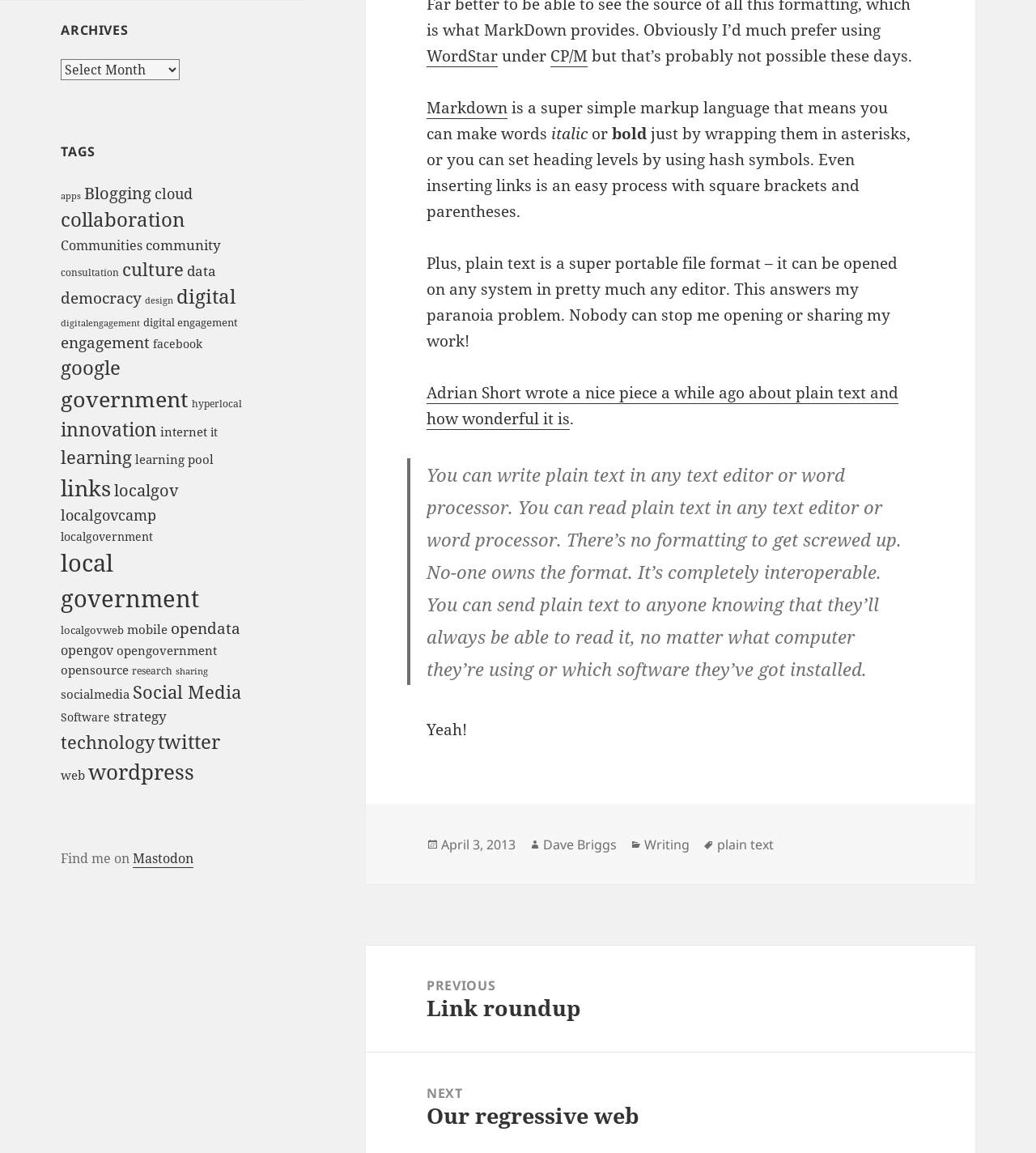Reply to the question with a brief word or phrase: How many items are in the 'local government' category?

130 items